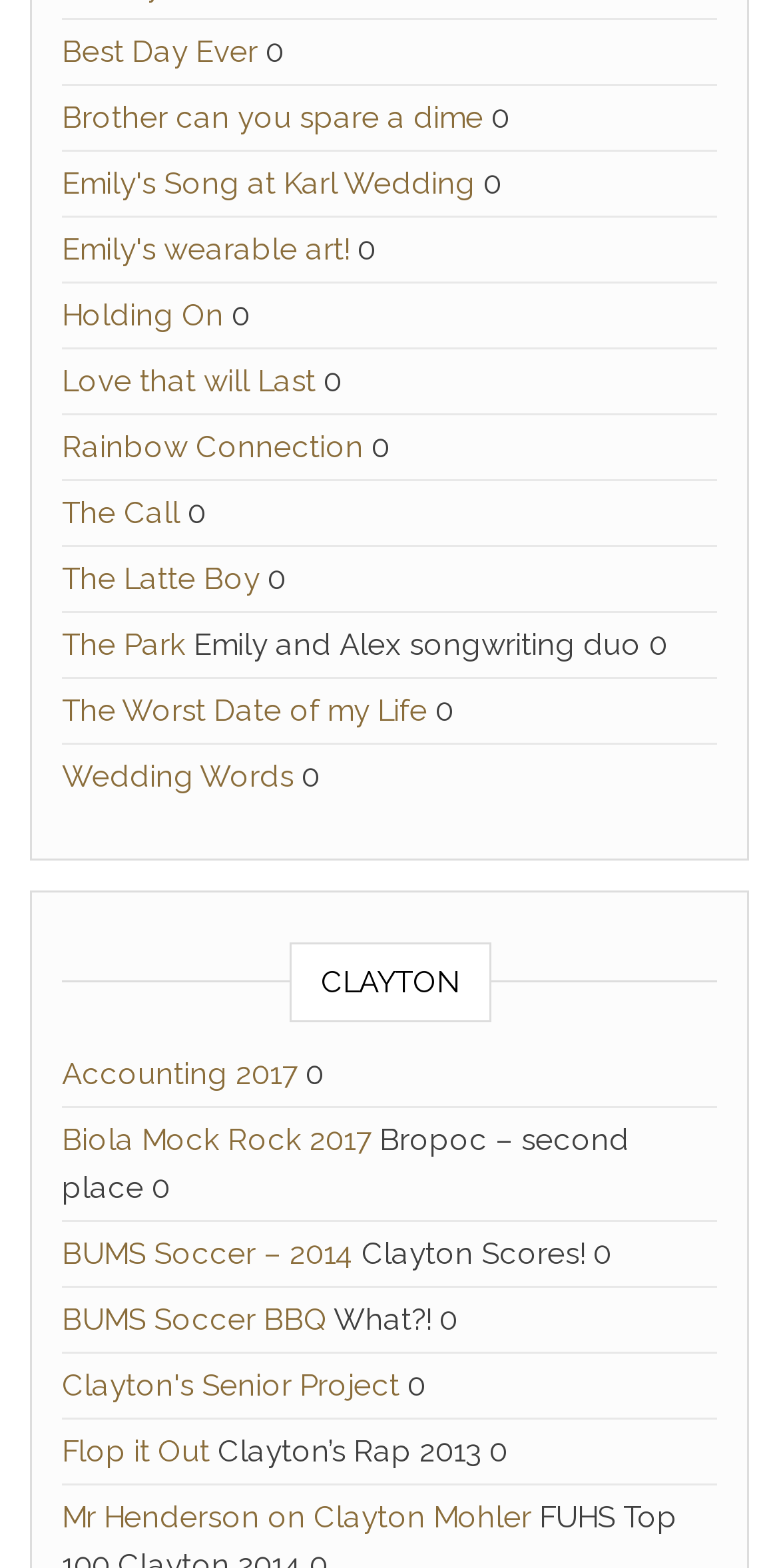What is the theme of the link 'Biola Mock Rock 2017'?
From the image, respond with a single word or phrase.

Rock music